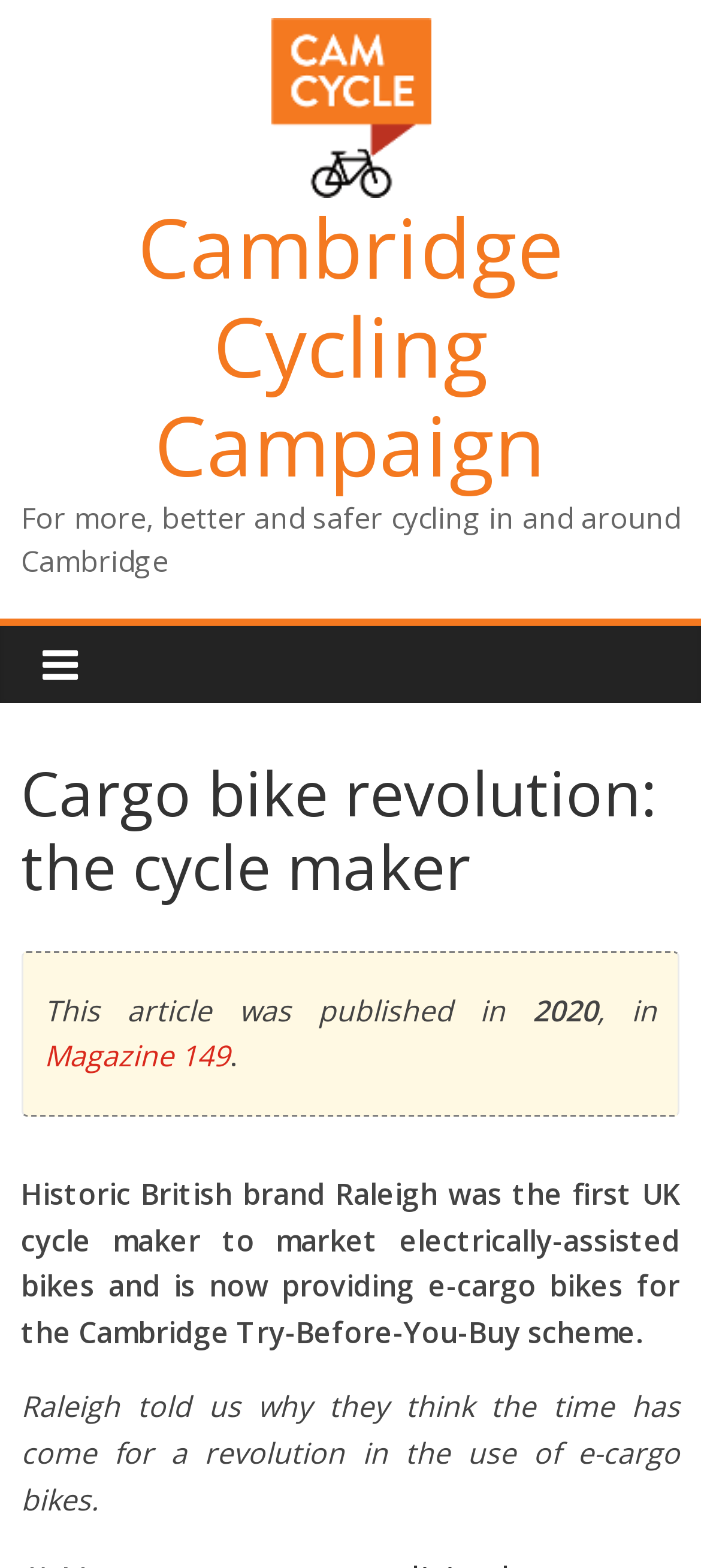Identify and generate the primary title of the webpage.

Cargo bike revolution: the cycle maker